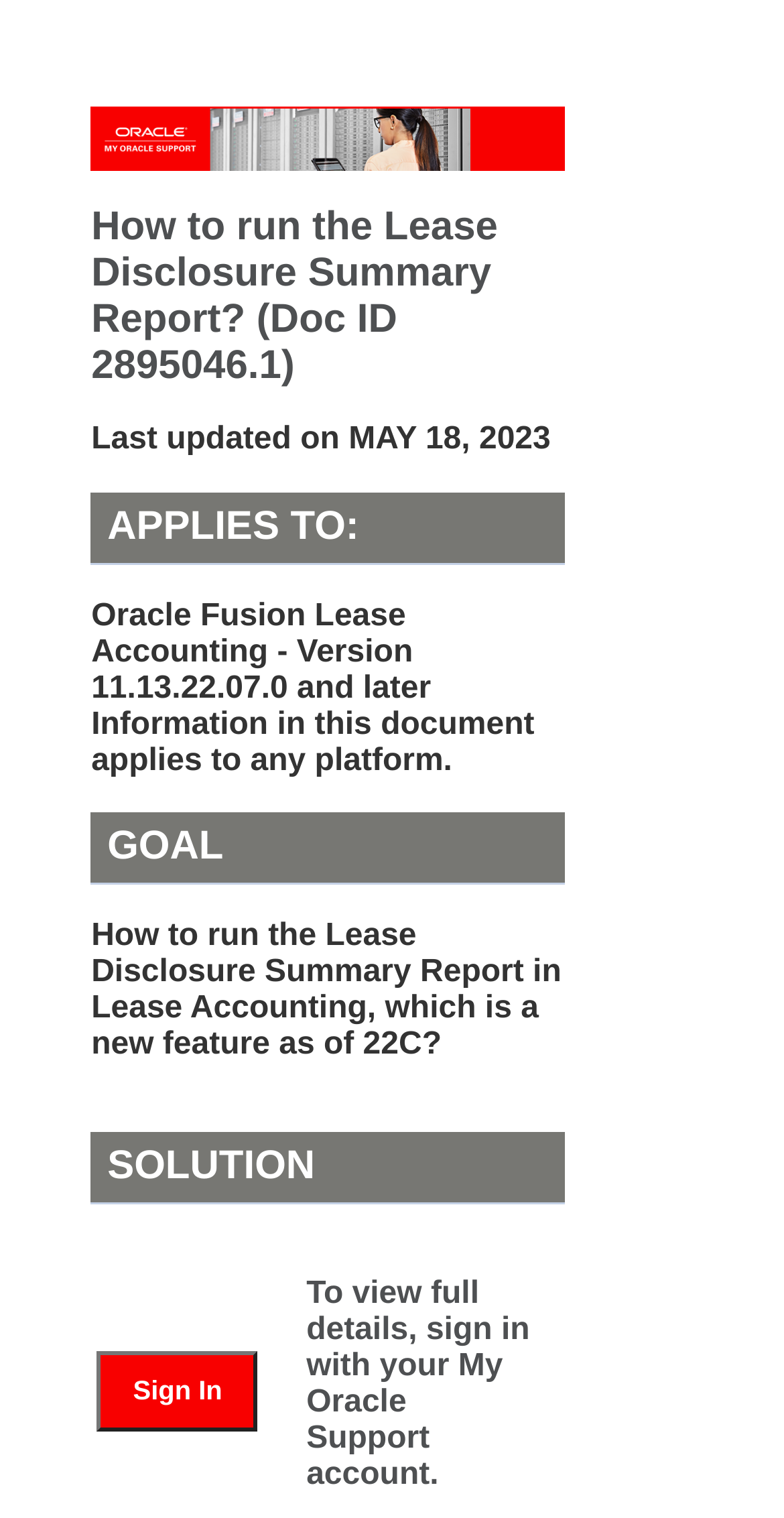Locate the primary headline on the webpage and provide its text.

How to run the Lease Disclosure Summary Report? (Doc ID 2895046.1)